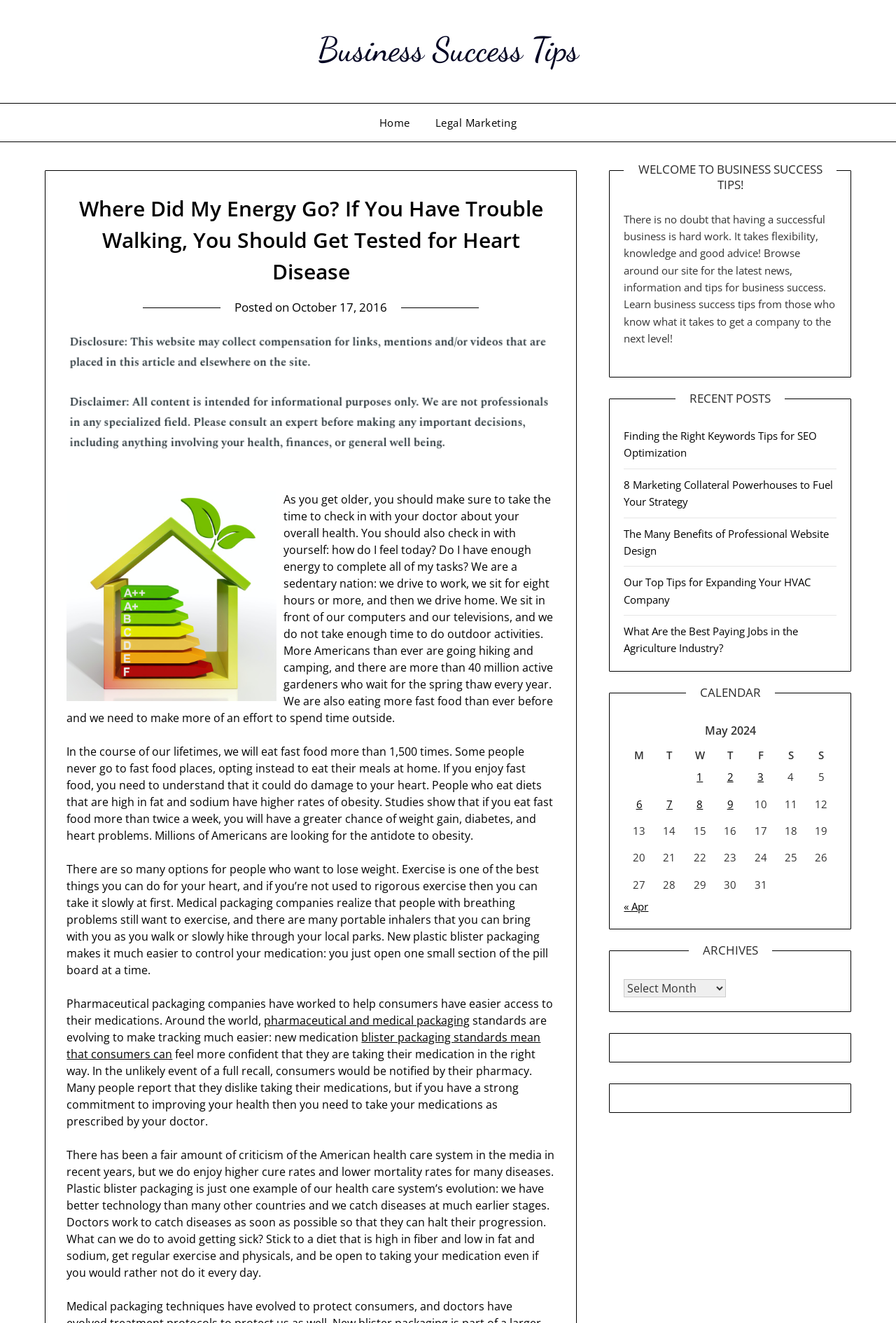What is the benefit of exercise for the heart?
Look at the image and respond with a one-word or short phrase answer.

It reduces the risk of heart problems